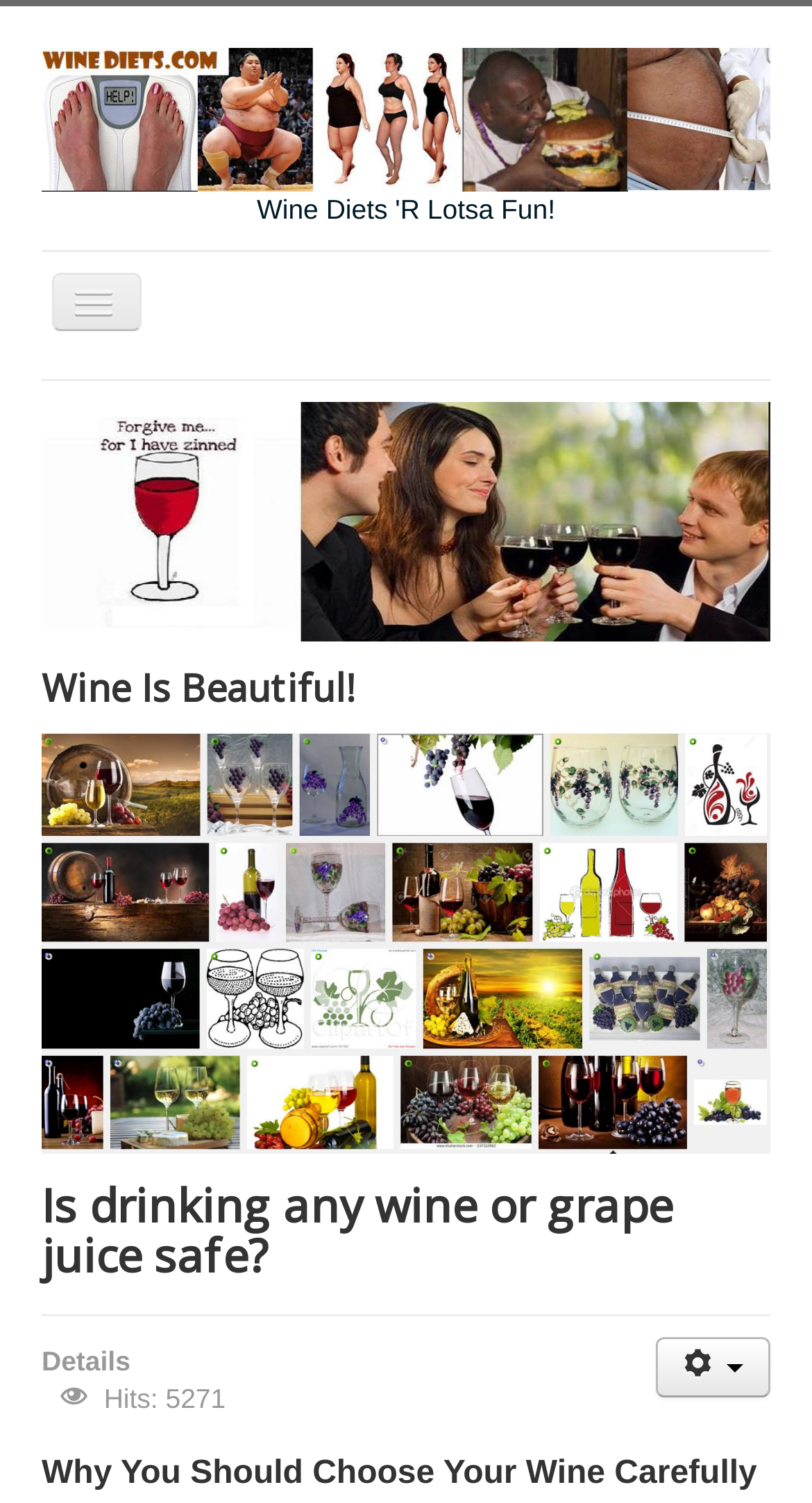Locate the bounding box coordinates of the clickable region to complete the following instruction: "Click on The book link."

[0.051, 0.616, 0.949, 0.637]